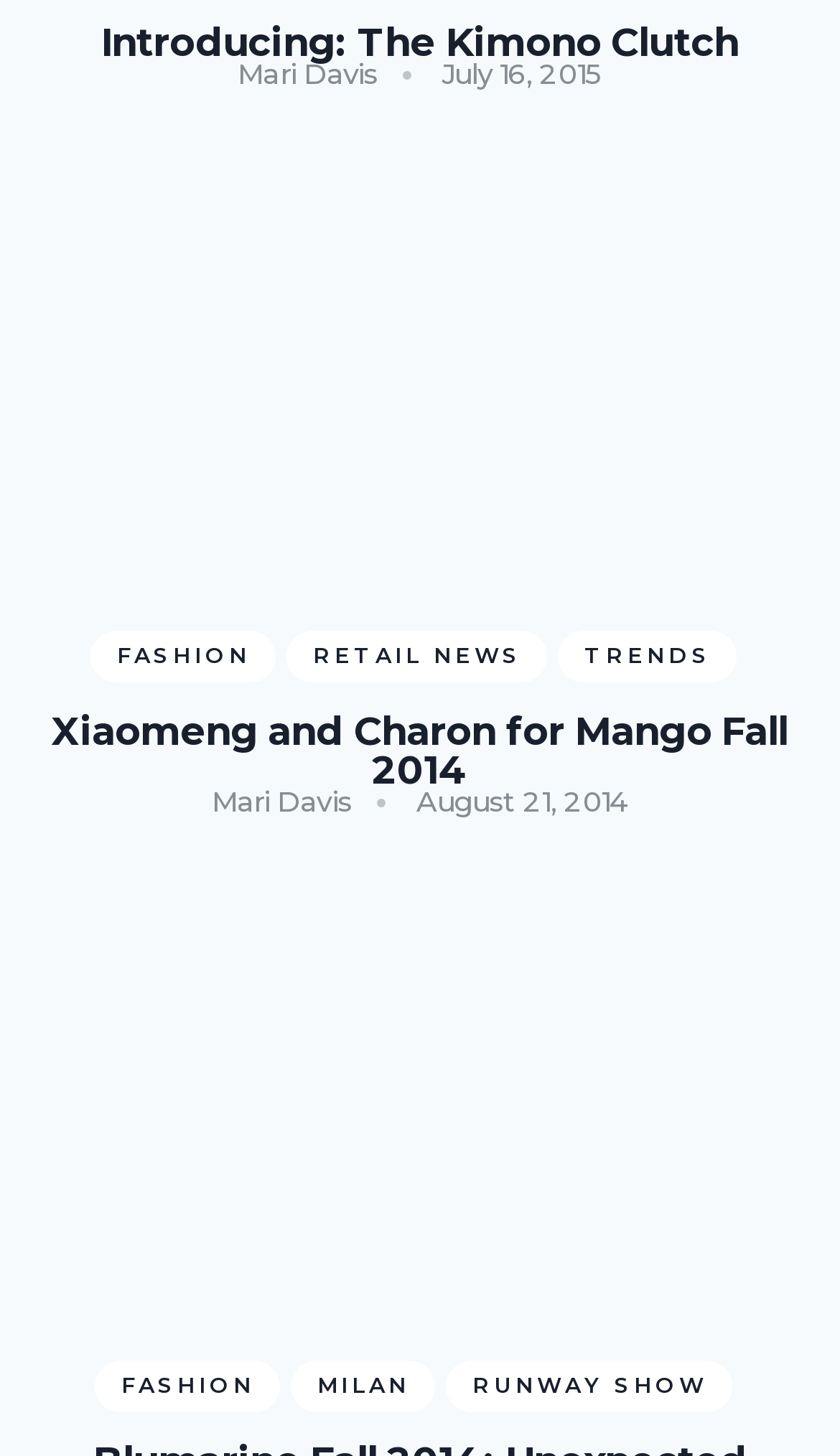Indicate the bounding box coordinates of the clickable region to achieve the following instruction: "Click on the 'Introducing: The Kimono Clutch' link."

[0.121, 0.016, 0.879, 0.043]